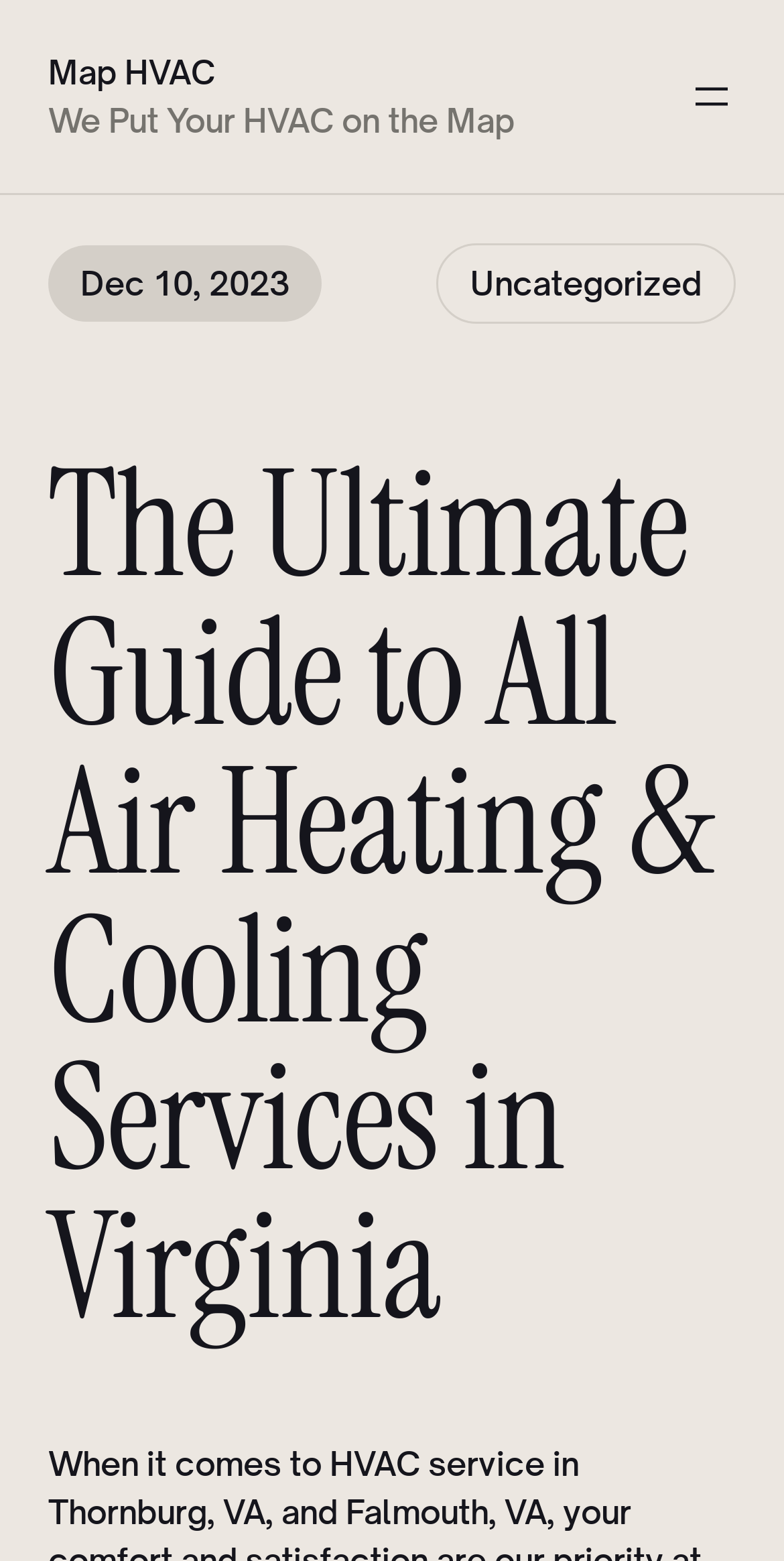What is the tagline of the company?
Please elaborate on the answer to the question with detailed information.

The tagline is obtained from the static text element 'We Put Your HVAC on the Map' which is located below the company name, indicating that it is the company's slogan or tagline.